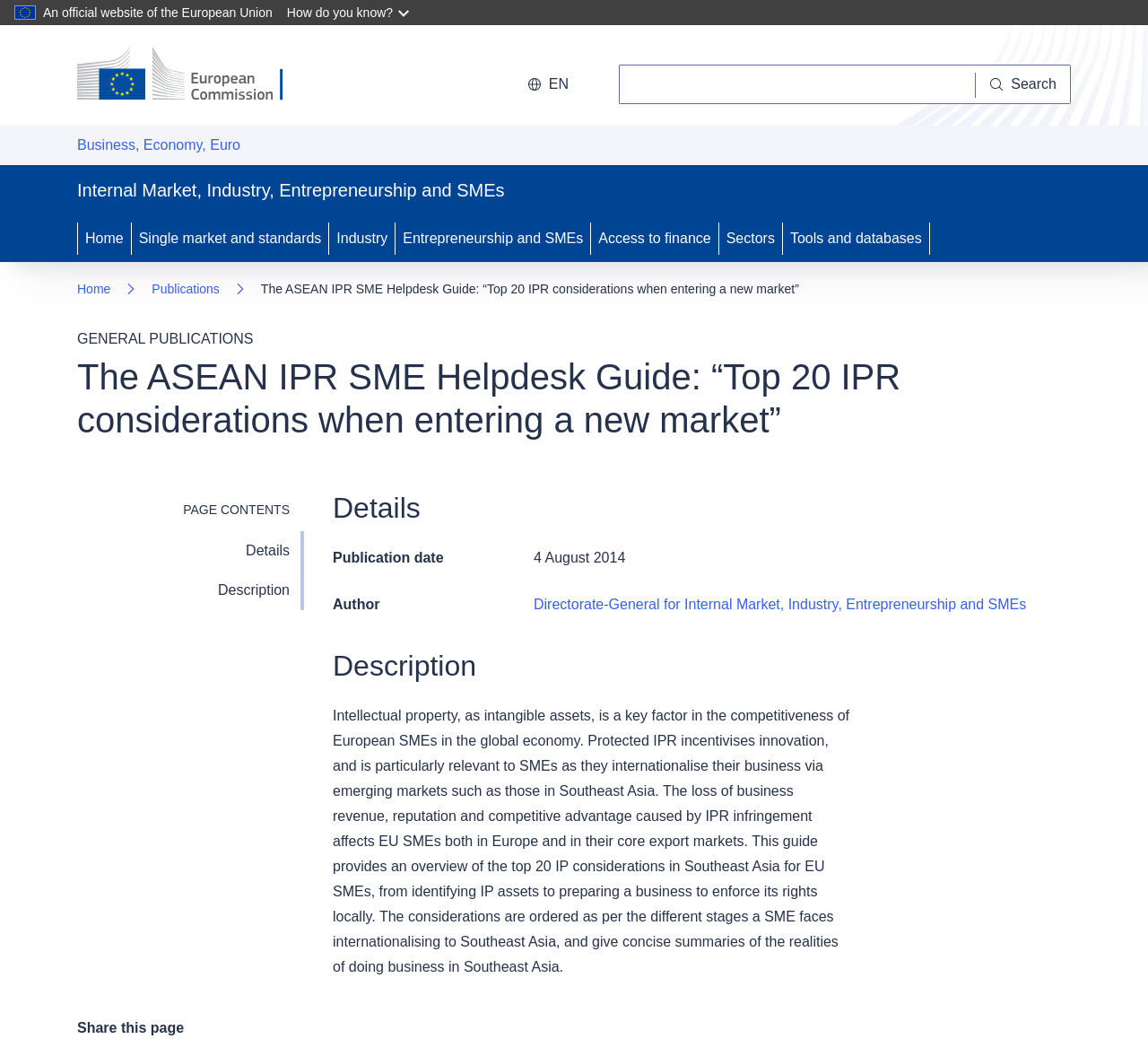Please respond to the question using a single word or phrase:
What is the topic of the publication described on the webpage?

Intellectual property in Southeast Asia